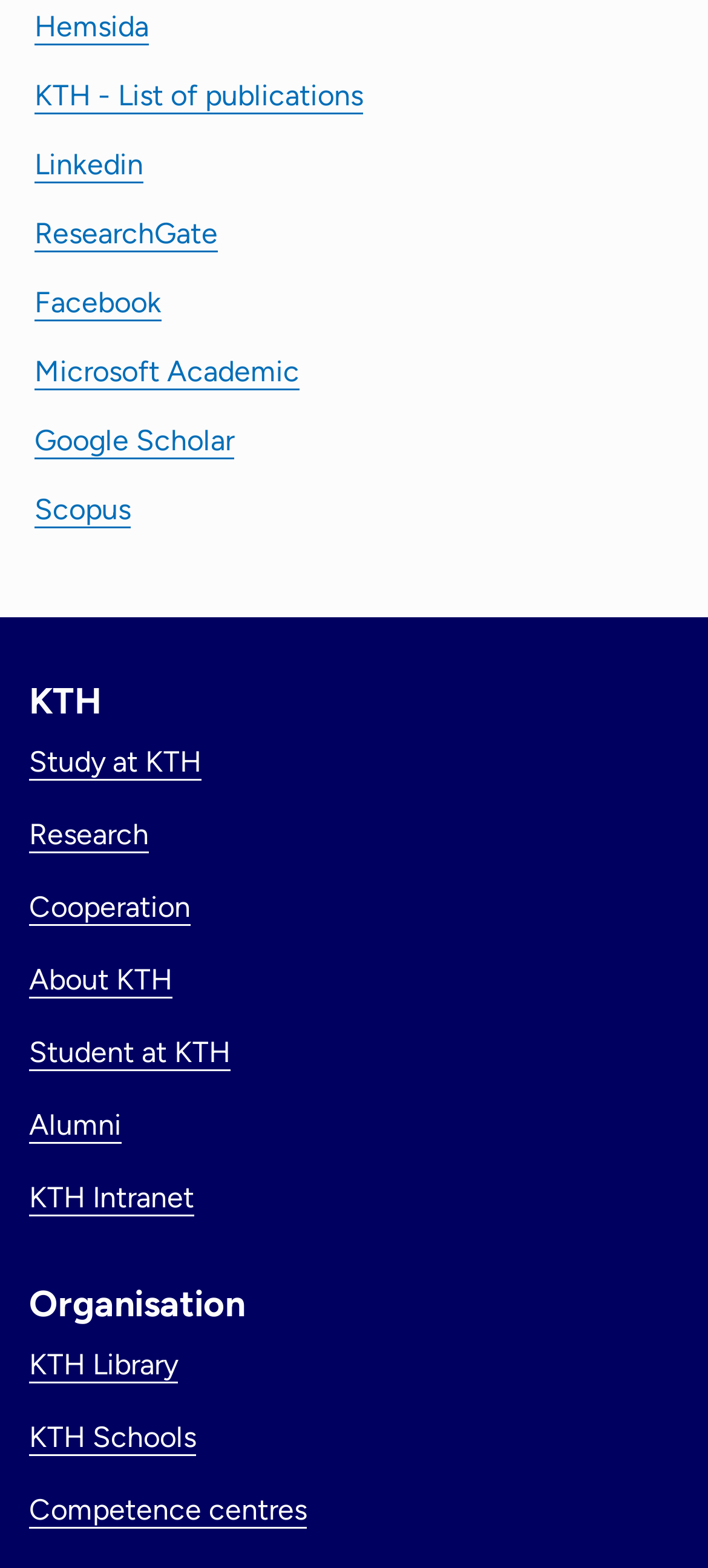Answer the question below with a single word or a brief phrase: 
What is the name of the university?

KTH